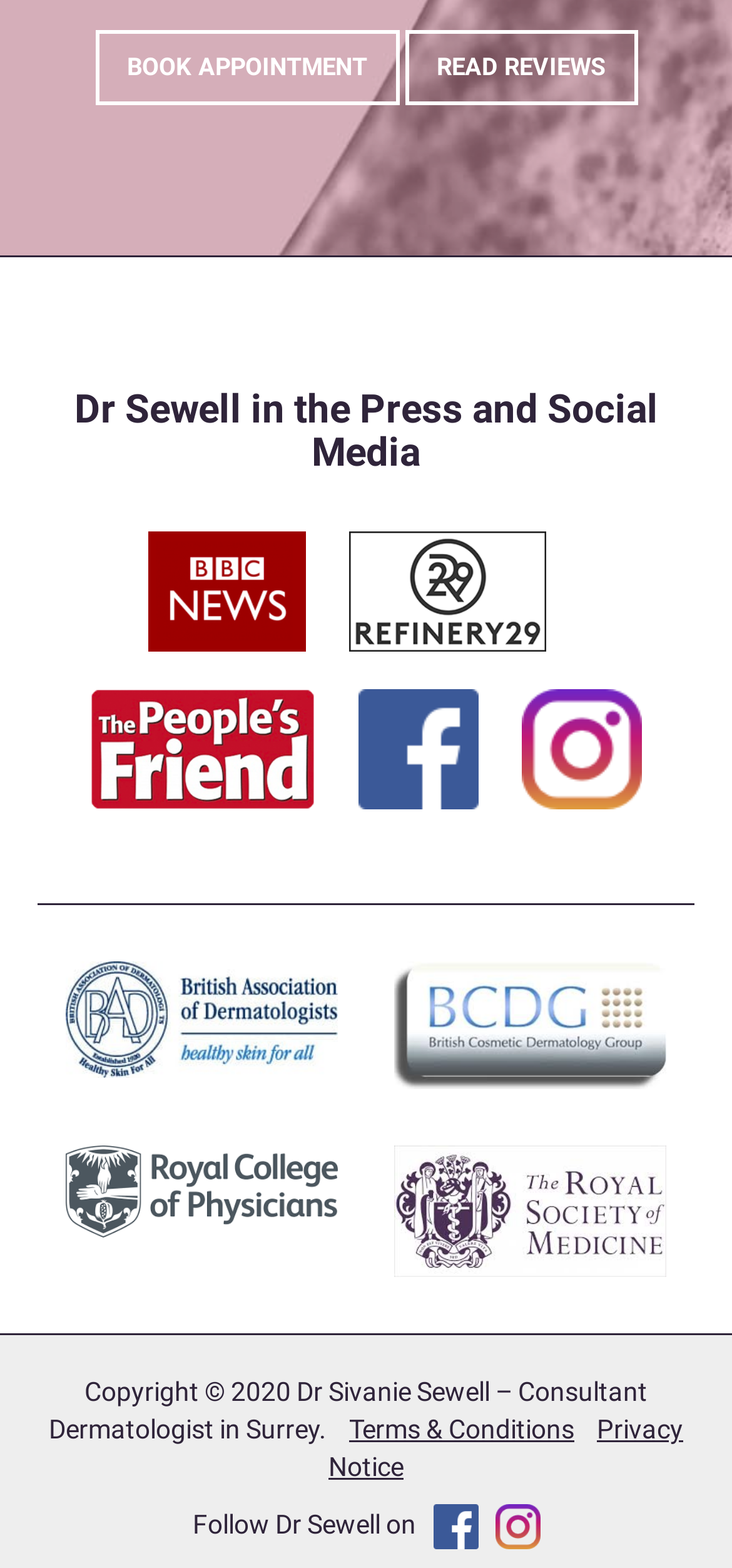Specify the bounding box coordinates of the area to click in order to follow the given instruction: "Read reviews."

[0.553, 0.02, 0.871, 0.067]